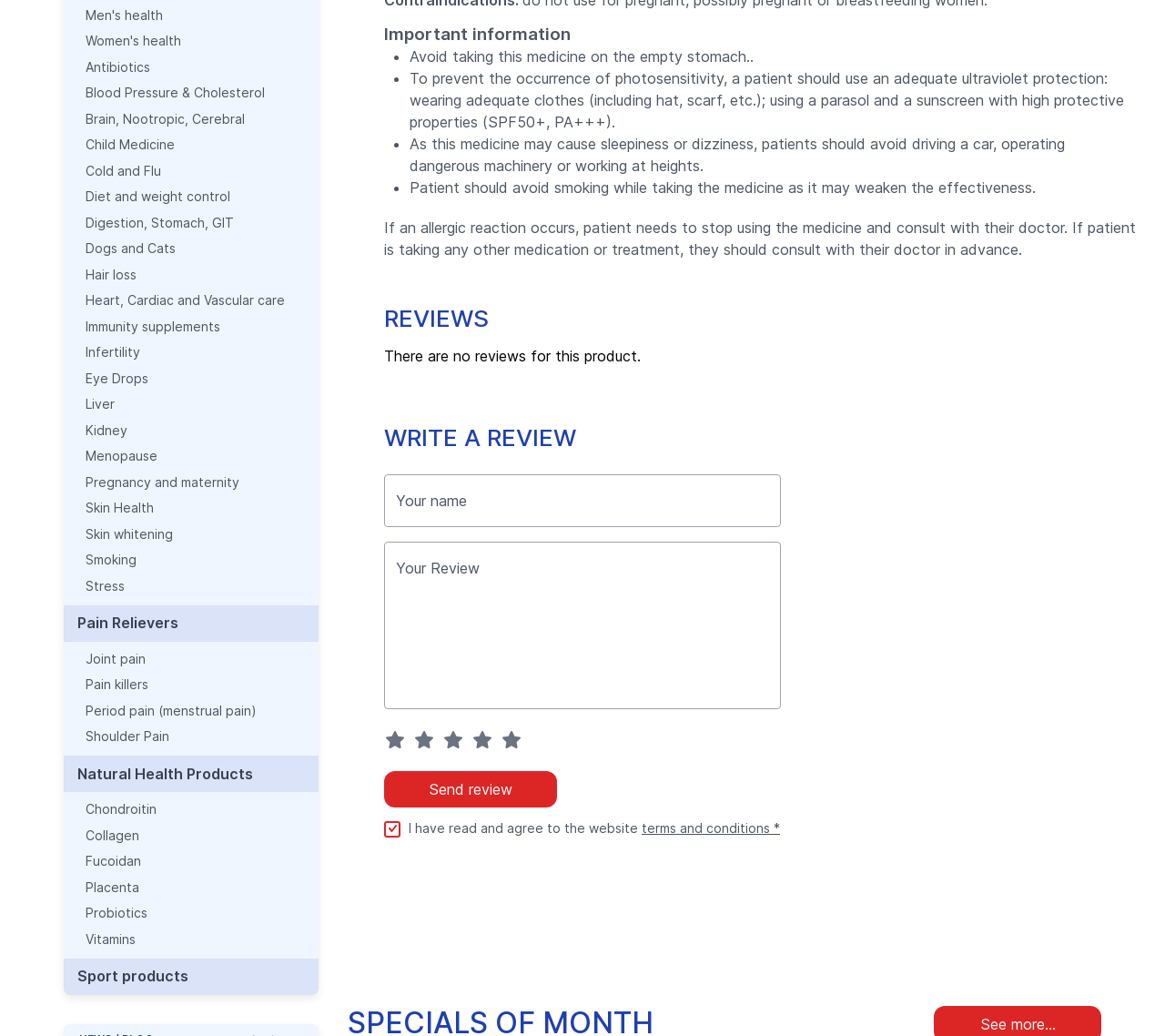Please determine the bounding box coordinates of the element to click in order to execute the following instruction: "Click on WRITE A REVIEW". The coordinates should be four float numbers between 0 and 1, specified as [left, top, right, bottom].

[0.33, 0.409, 0.495, 0.436]